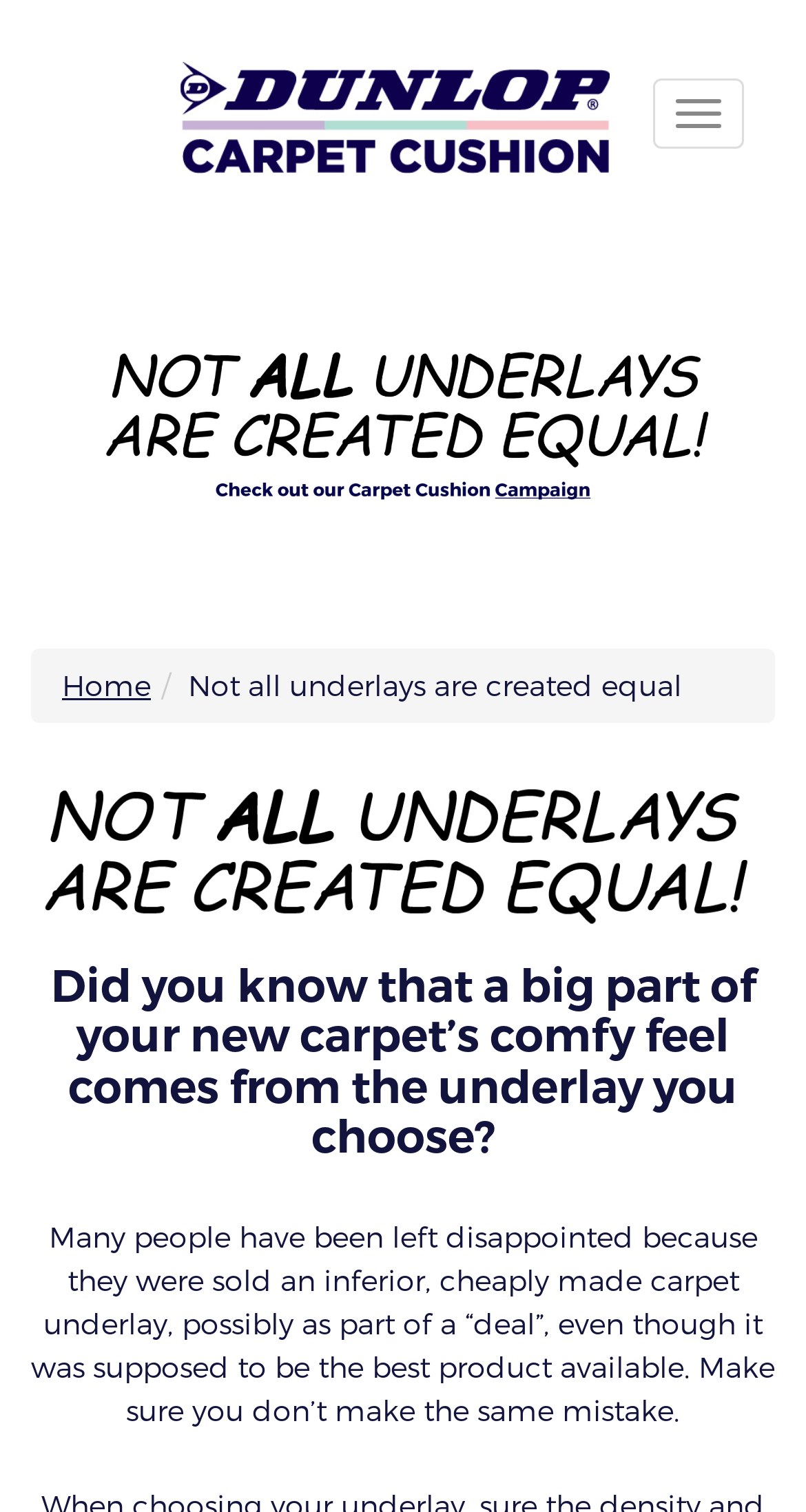Answer the question using only one word or a concise phrase: What is the purpose of the button at the top right?

Toggle navigation